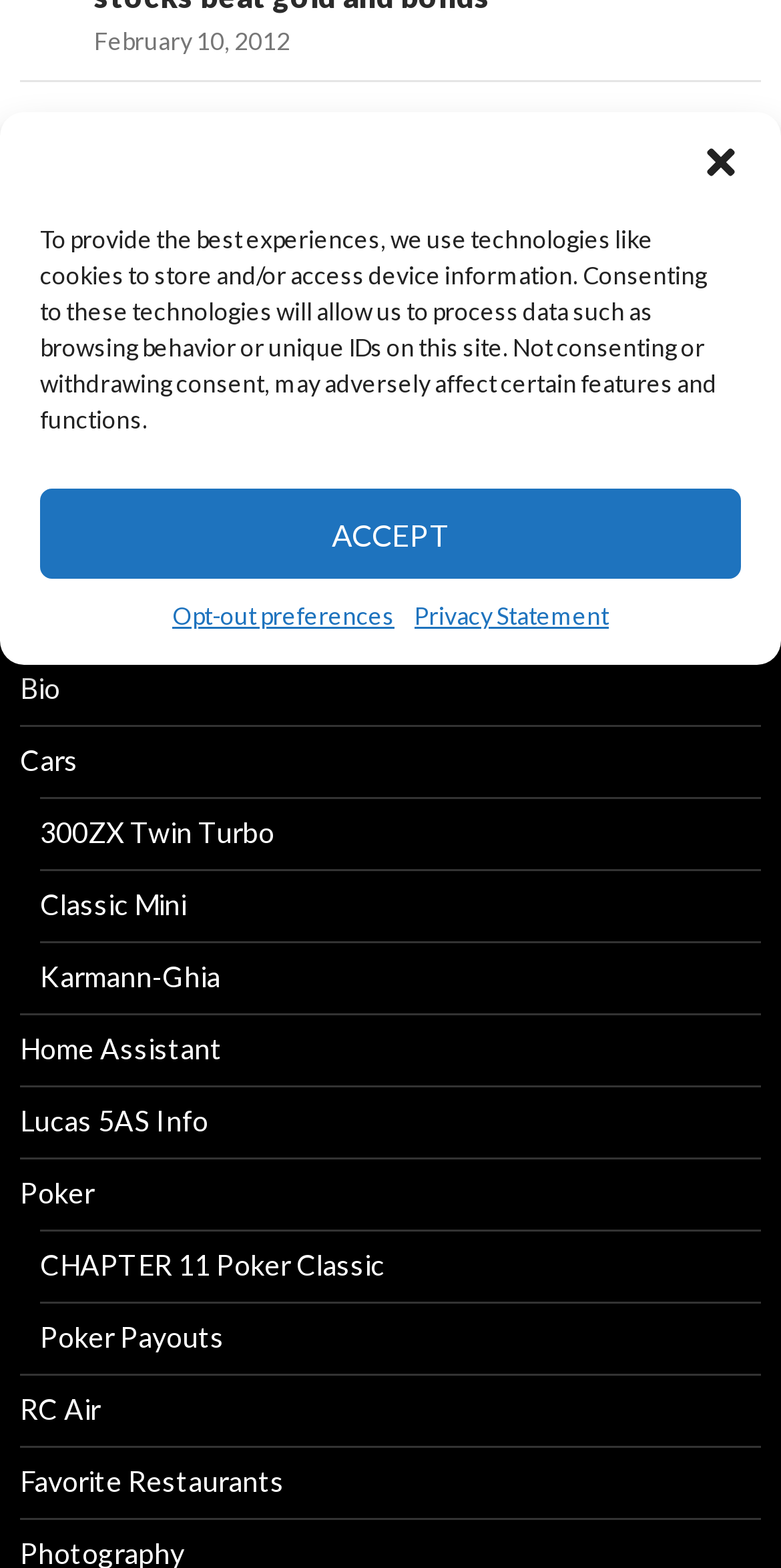Provide the bounding box coordinates of the HTML element this sentence describes: "Accept". The bounding box coordinates consist of four float numbers between 0 and 1, i.e., [left, top, right, bottom].

[0.051, 0.312, 0.949, 0.369]